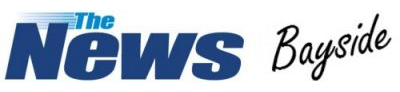What is the purpose of the logo design?
Please elaborate on the answer to the question with detailed information.

The caption explains that the logo design highlights the publication's commitment to delivering news that is relevant to the Bayside community, reinforcing its identity as a trusted source of information.